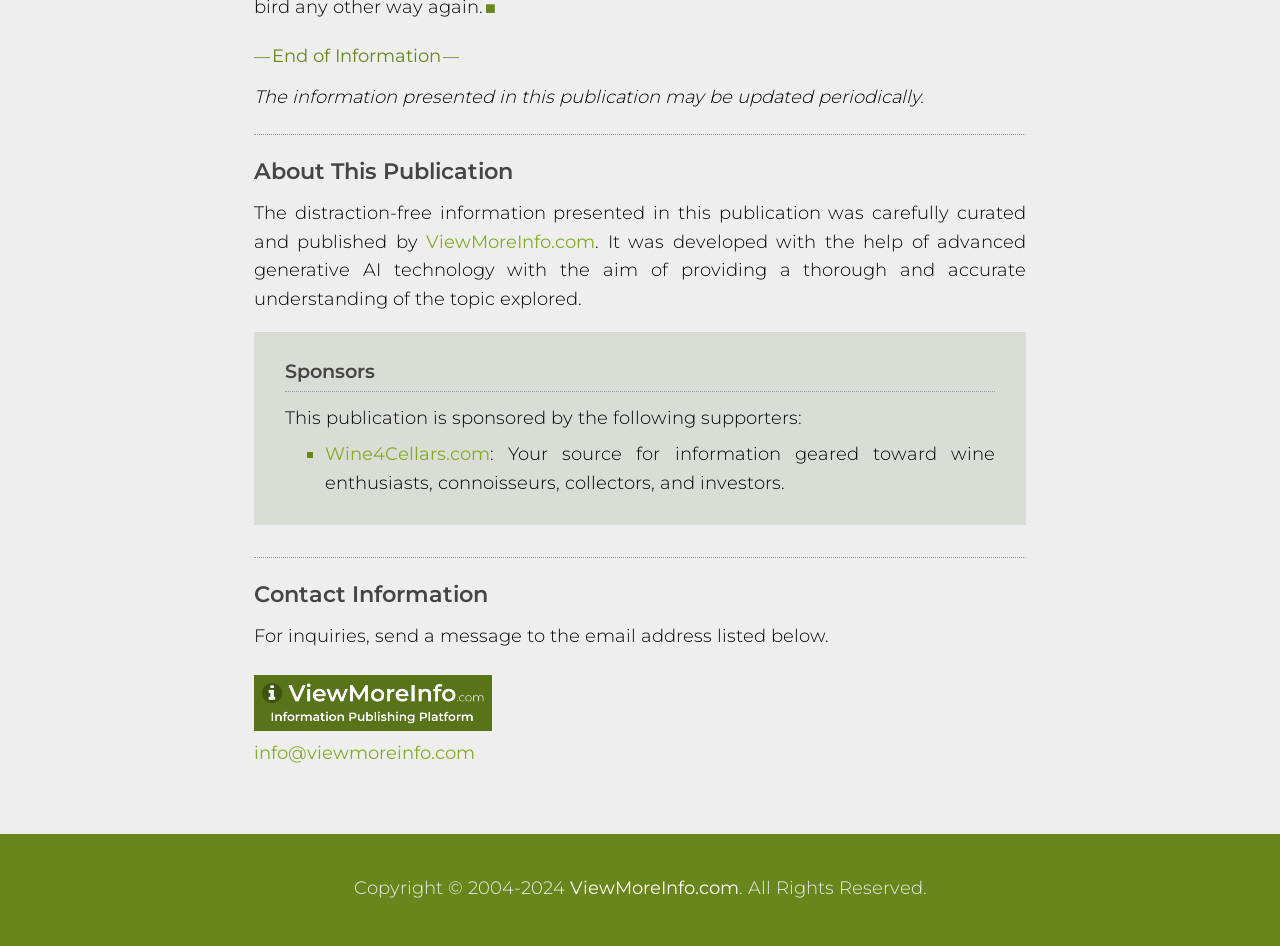What is the name of the publication's sponsor?
Craft a detailed and extensive response to the question.

The sponsor's name can be found in the 'Sponsors' section, where it is listed as 'Wine4Cellars.com' with a brief description.